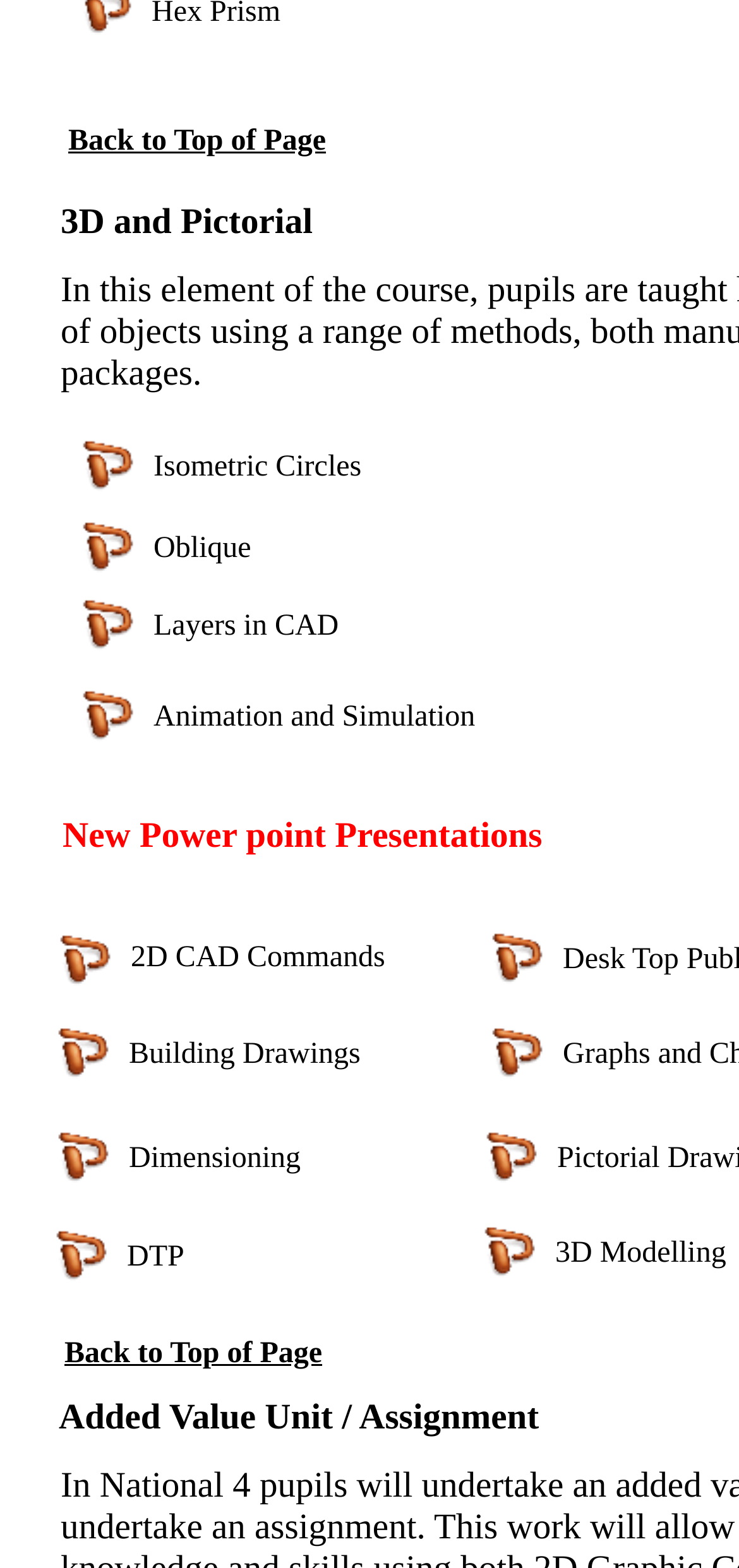Locate the bounding box coordinates of the clickable region to complete the following instruction: "click on Isometric Circles."

[0.208, 0.288, 0.489, 0.308]